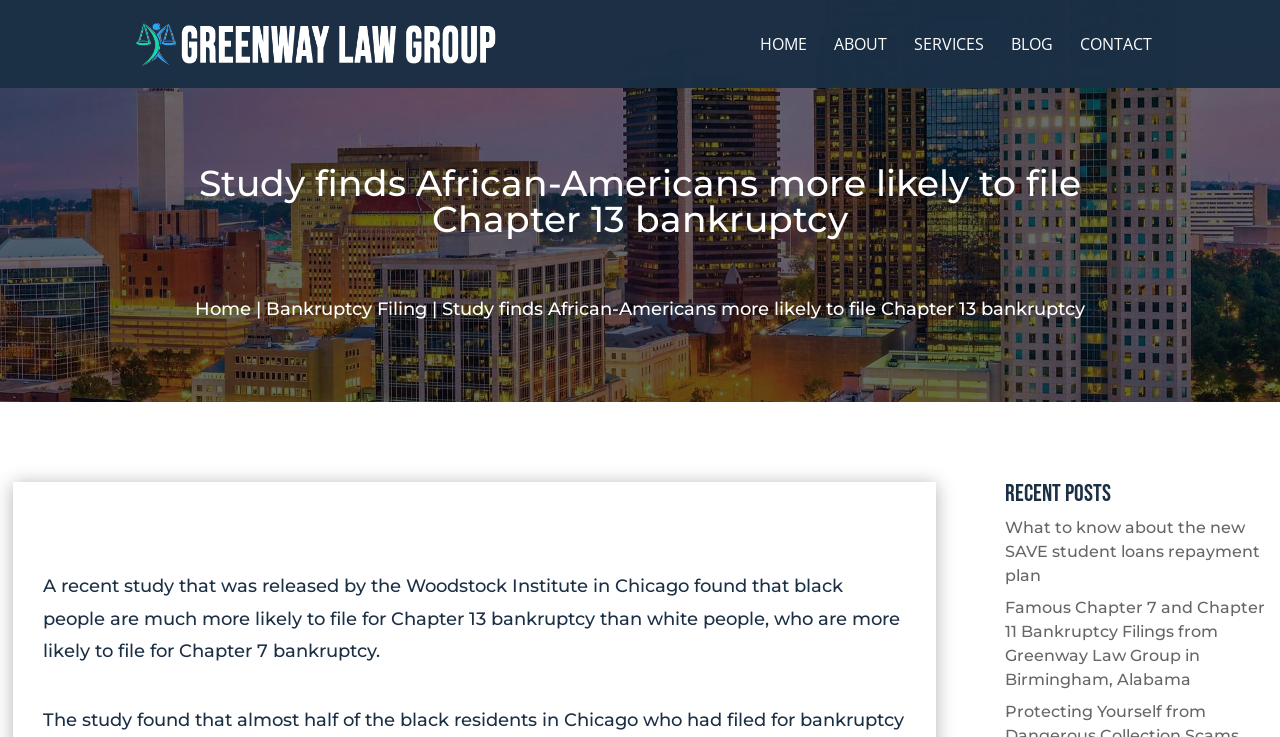Please identify the bounding box coordinates of the area that needs to be clicked to fulfill the following instruction: "Visit the 'BLOG' page."

[0.79, 0.05, 0.823, 0.119]